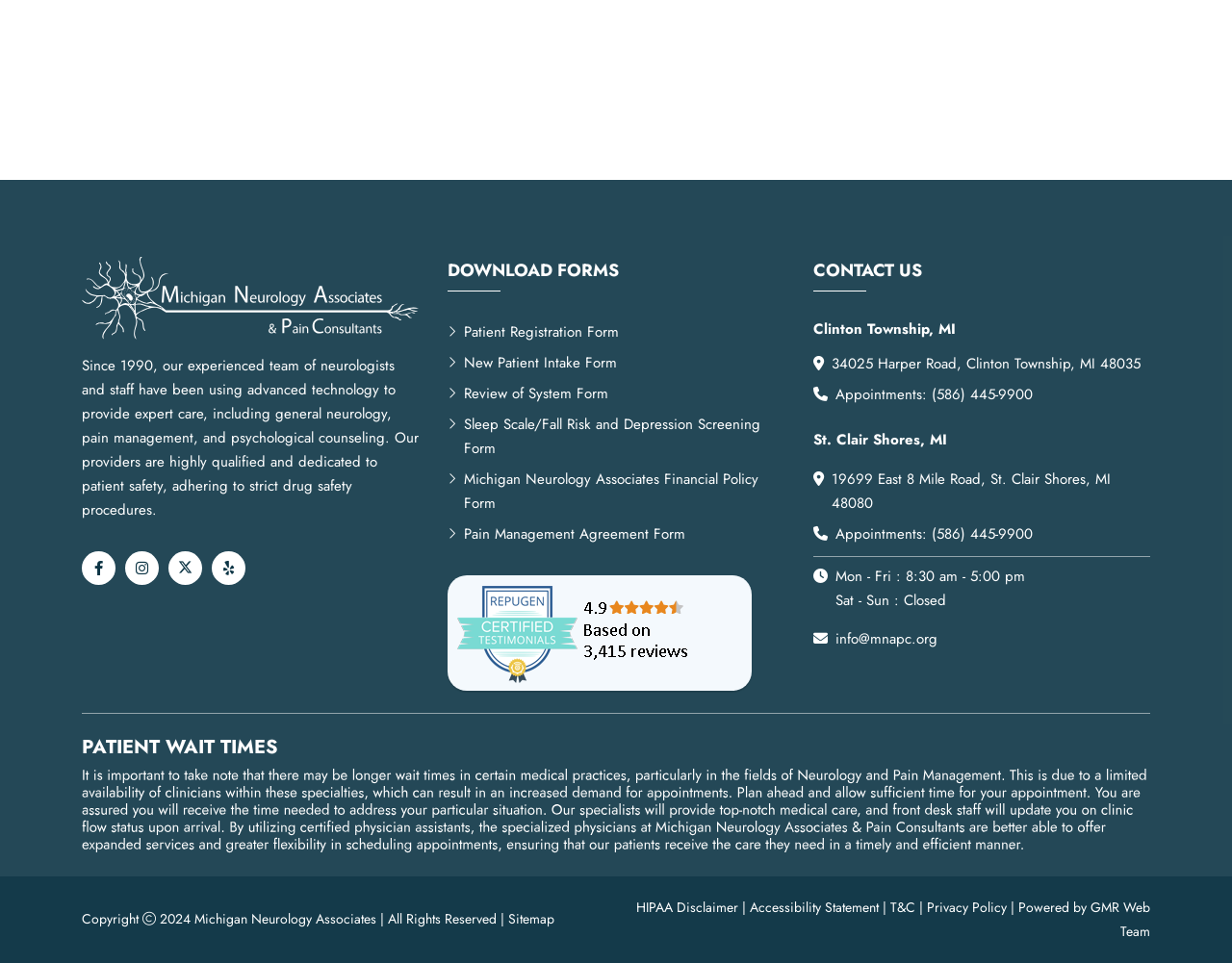Please determine the bounding box coordinates of the element's region to click for the following instruction: "Click the link to view Sitemap".

[0.412, 0.944, 0.45, 0.964]